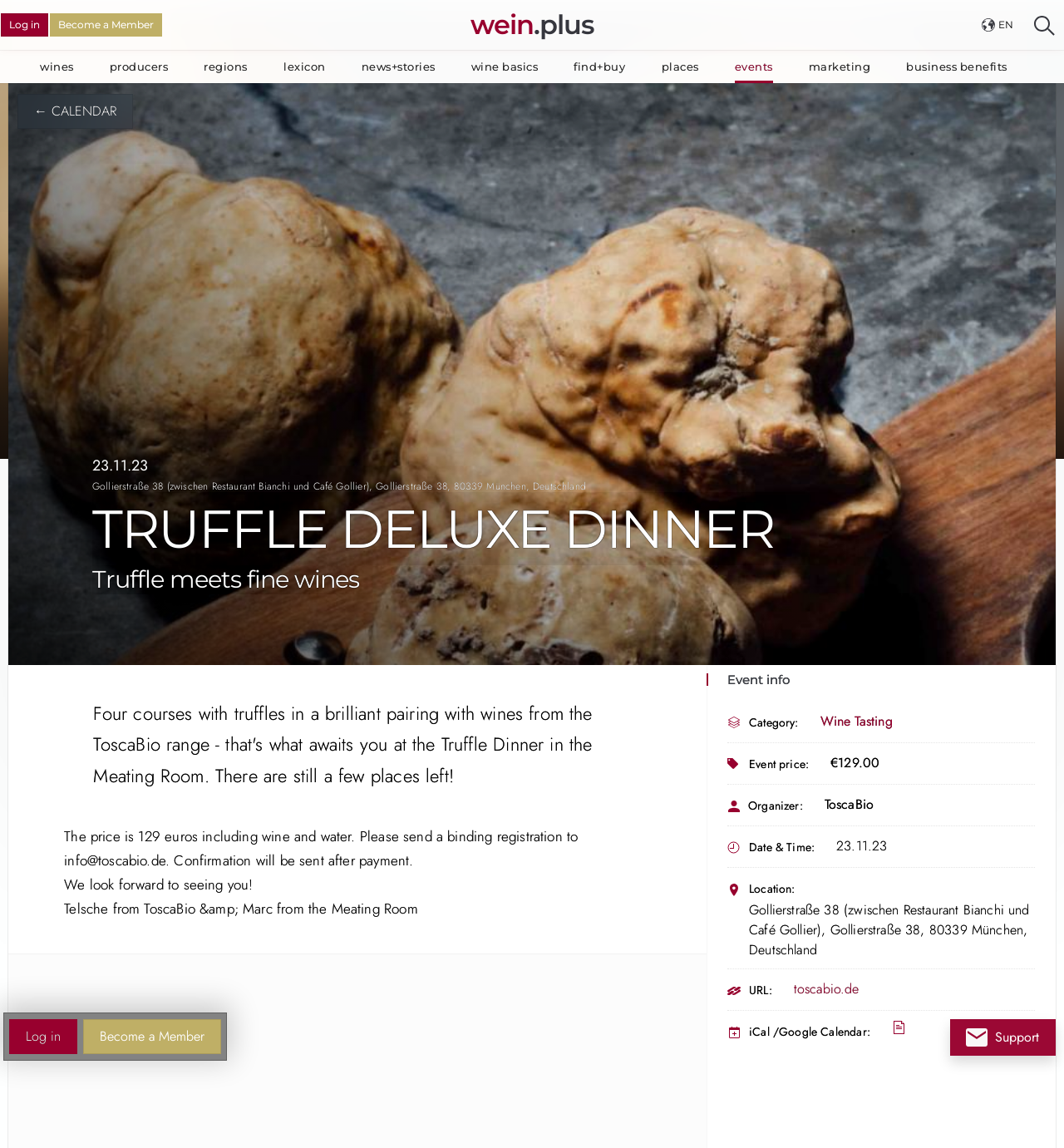Identify the bounding box coordinates for the region of the element that should be clicked to carry out the instruction: "Search for wine events". The bounding box coordinates should be four float numbers between 0 and 1, i.e., [left, top, right, bottom].

[0.961, 0.0, 1.0, 0.043]